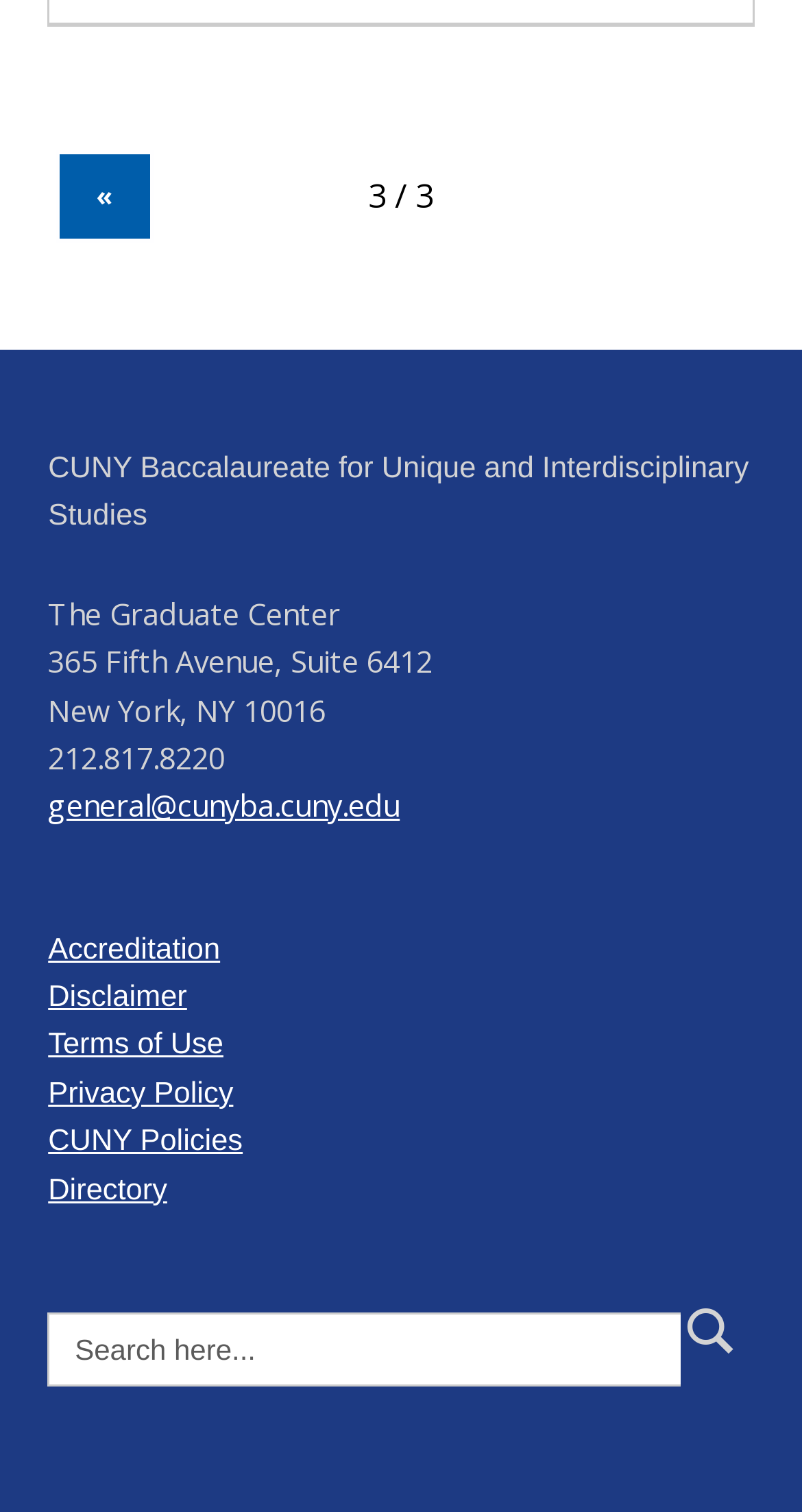Provide a brief response to the question below using one word or phrase:
What is the placeholder text in the search box?

Search here...